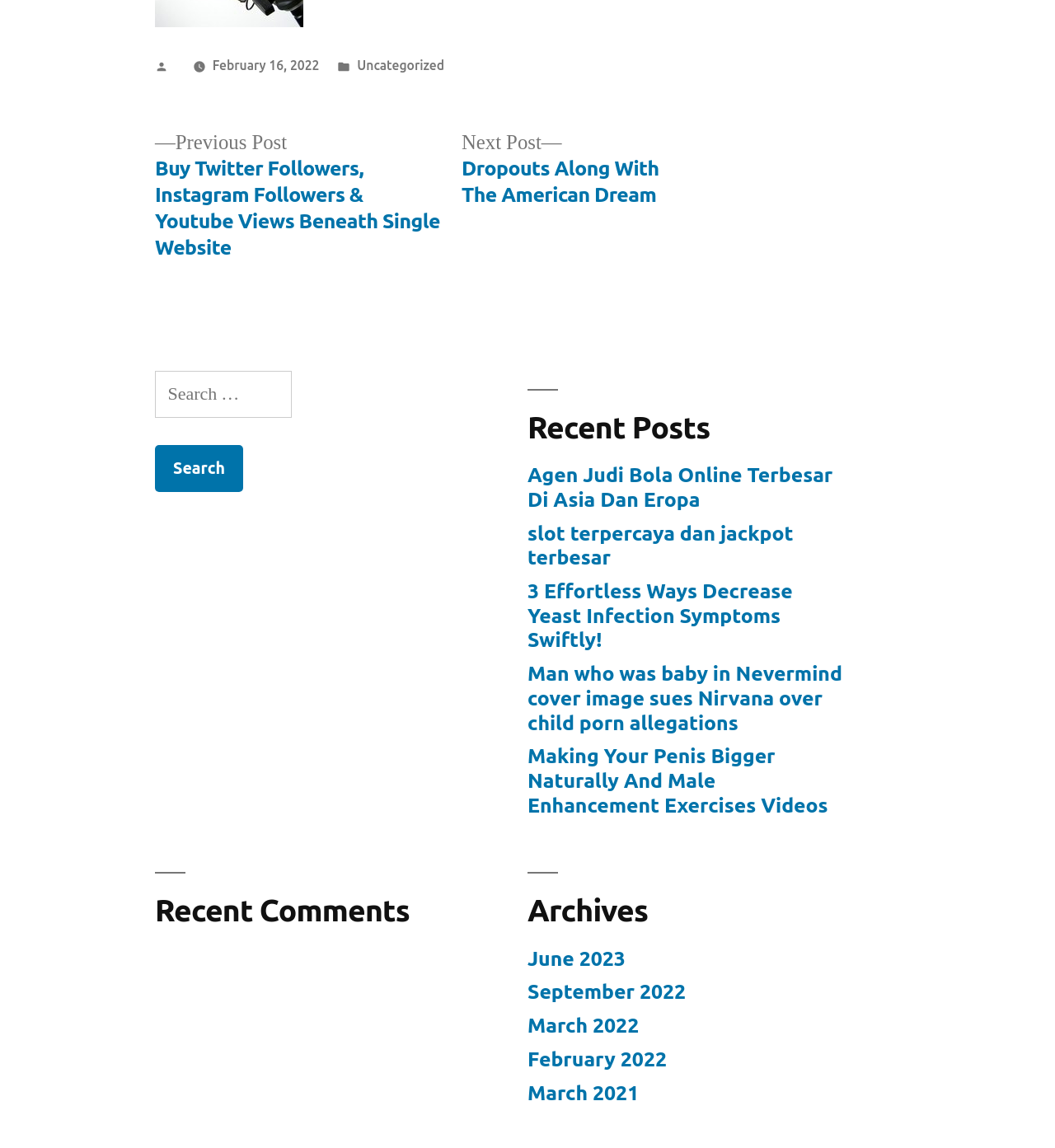Based on the image, provide a detailed and complete answer to the question: 
What is the purpose of the search box?

I inferred the purpose of the search box by looking at its location and the surrounding elements. It is located in the navigation section, and there is a static text 'Search for:' next to it, suggesting that it is used to search for posts on the website.